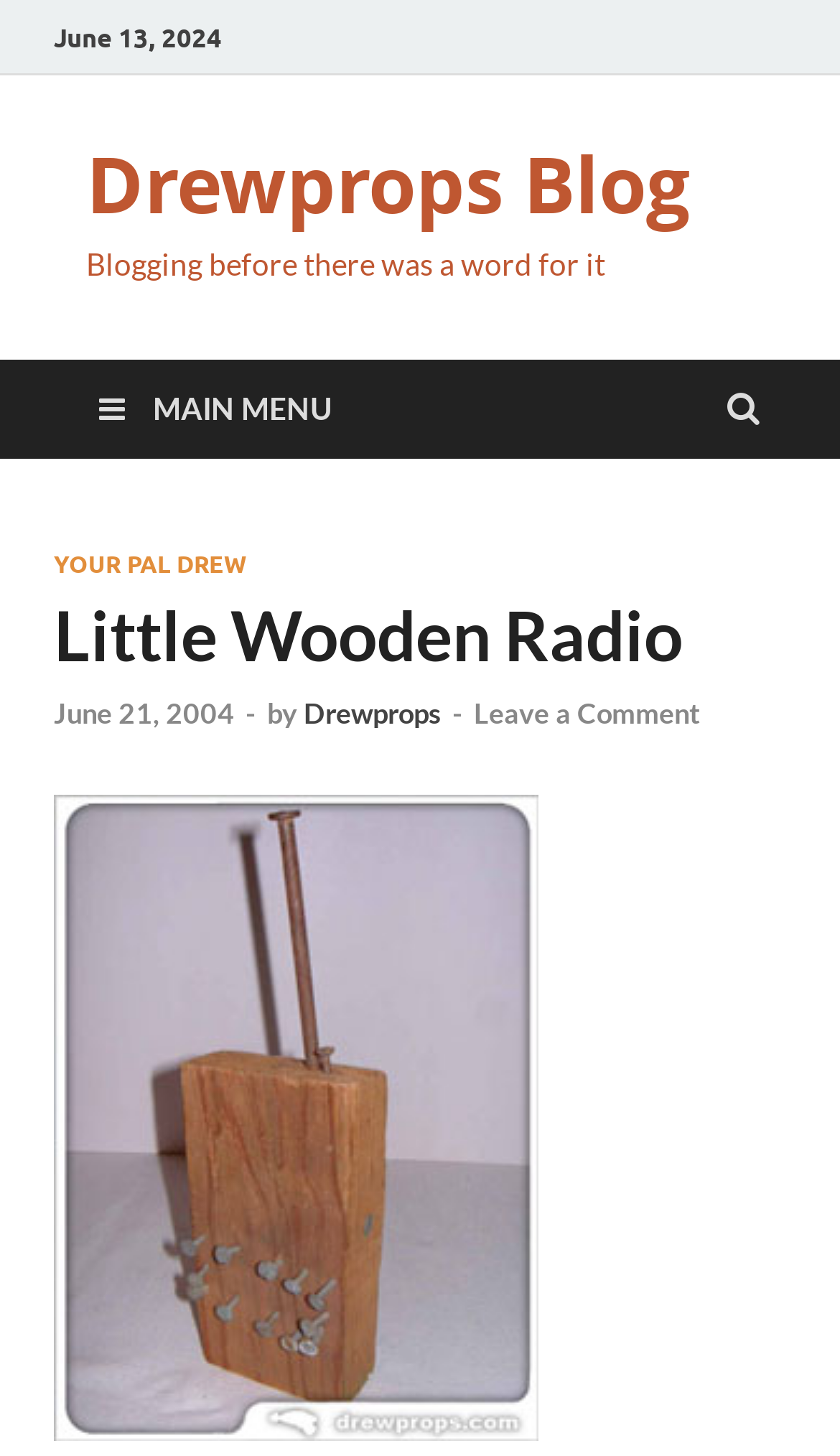Determine the main text heading of the webpage and provide its content.

Little Wooden Radio